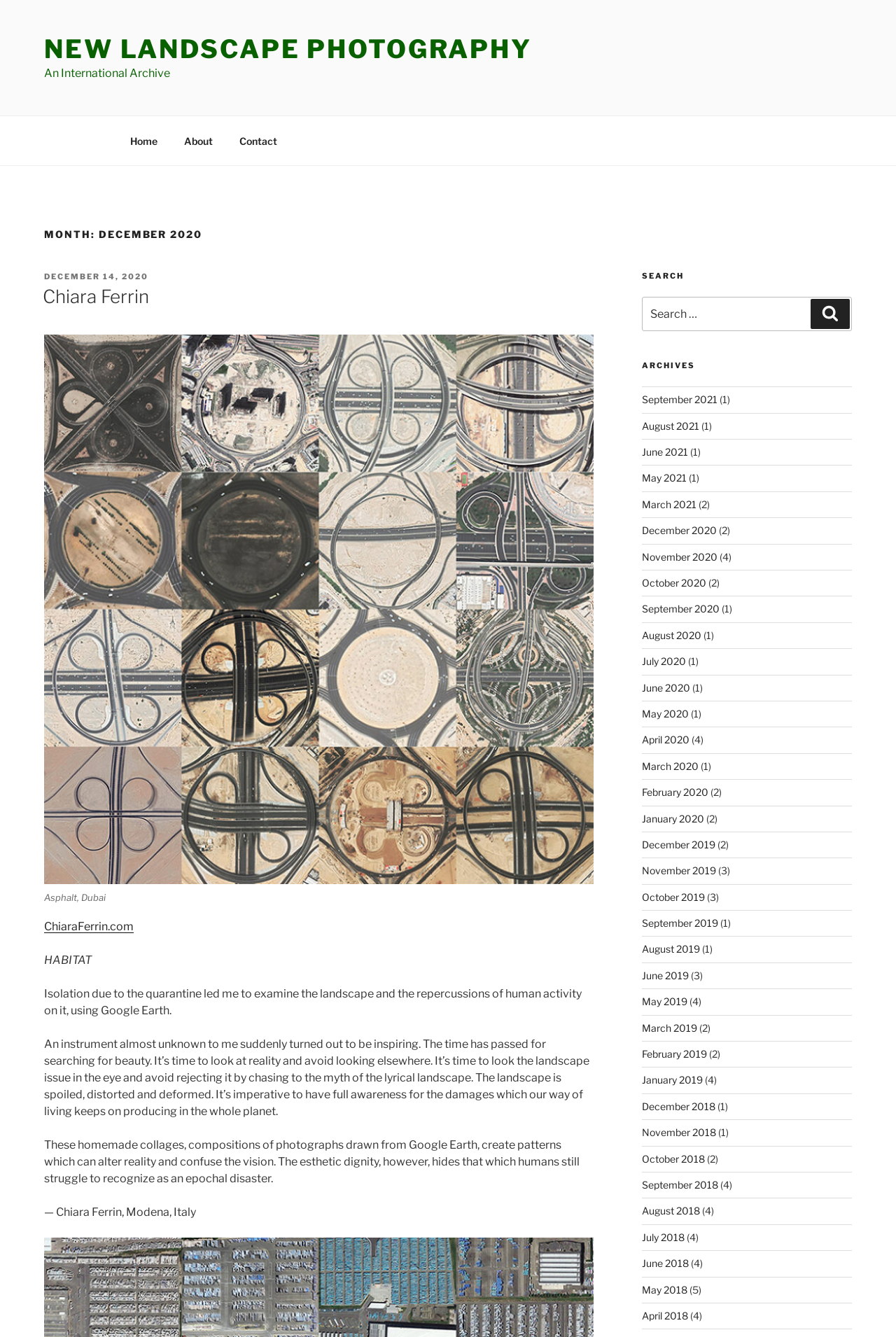What is the theme of the photography?
Look at the image and construct a detailed response to the question.

The theme of the photography is mentioned in the text as 'HABITAT', which is related to the landscape and the repercussions of human activity on it.